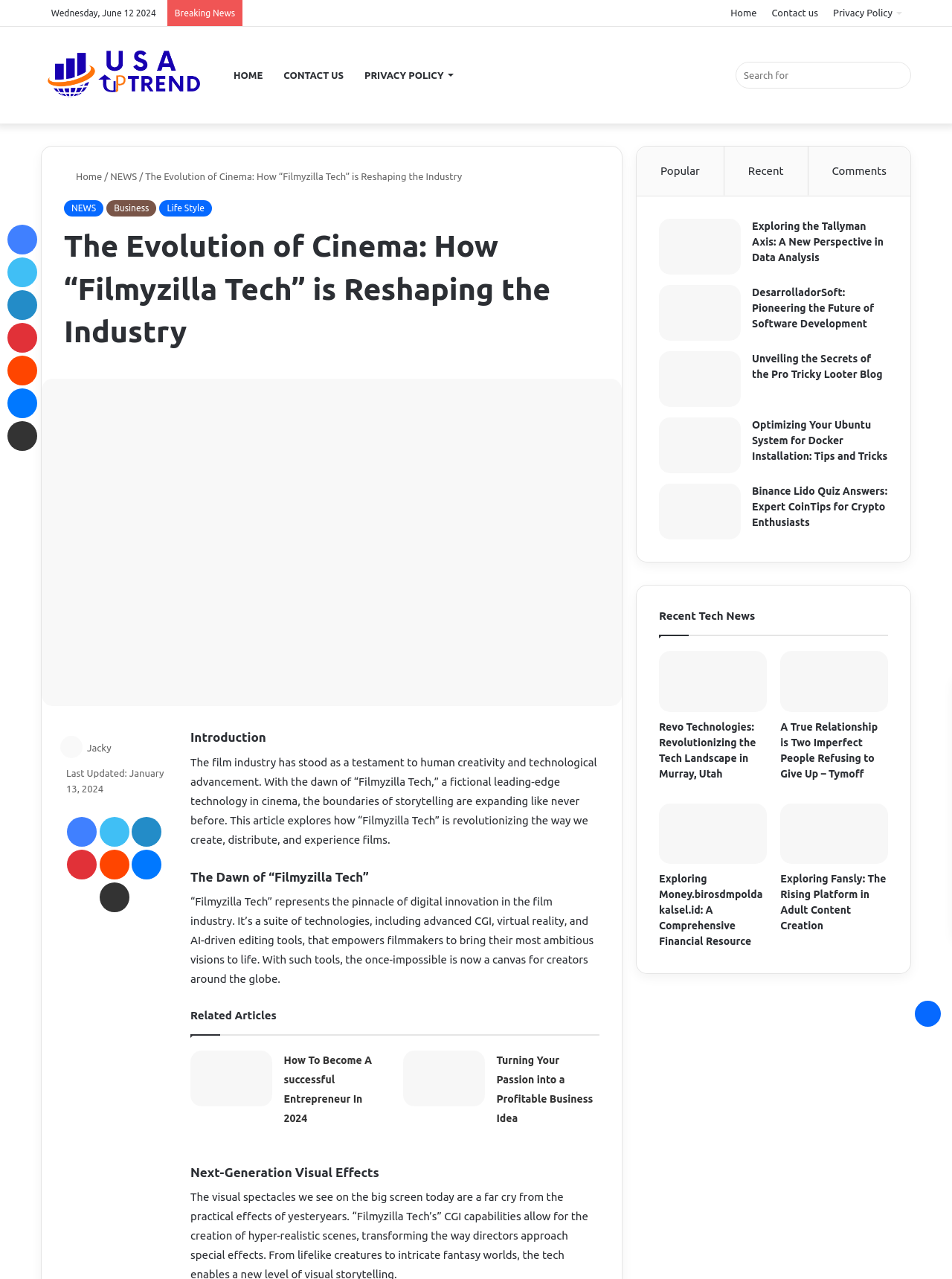With reference to the image, please provide a detailed answer to the following question: How many related articles are shown?

I found the number of related articles by counting the links under the 'Related Articles' heading, which are 'How To Become A successful Entrepreneur In 2024', 'Turning Your Passion into a Profitable Business Idea', and another 'How To Become A successful Entrepreneur In 2024'.